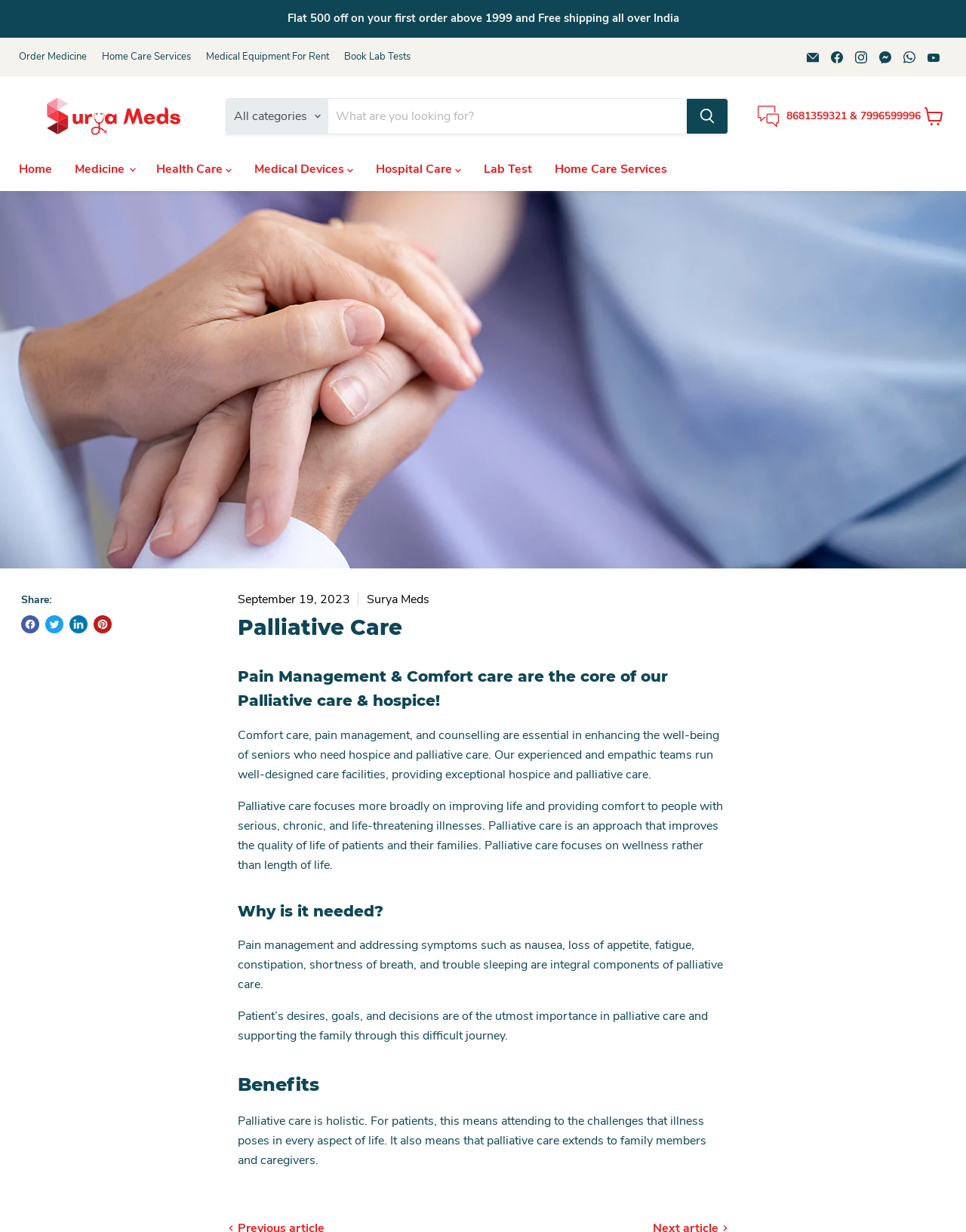Please identify the bounding box coordinates of the area that needs to be clicked to fulfill the following instruction: "View cart."

[0.949, 0.081, 0.984, 0.108]